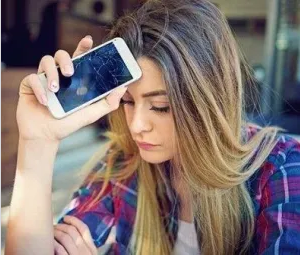What is the woman wearing?
Provide a detailed and extensive answer to the question.

The caption specifically mentions that the woman is wearing a 'colorful plaid shirt', which suggests a casual and contemporary style. This detail is important in understanding the context of the image and the themes it represents.